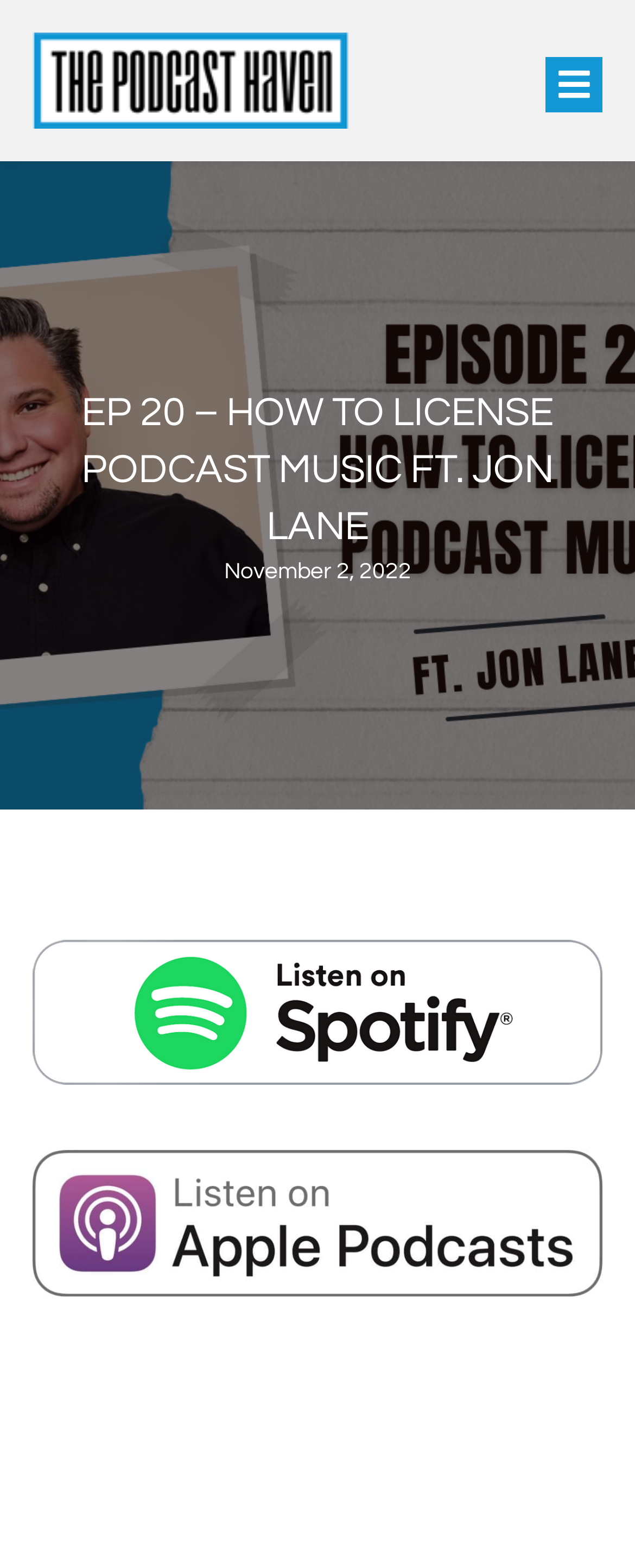Reply to the question below using a single word or brief phrase:
What is the topic of the podcast episode?

Licensing podcast music